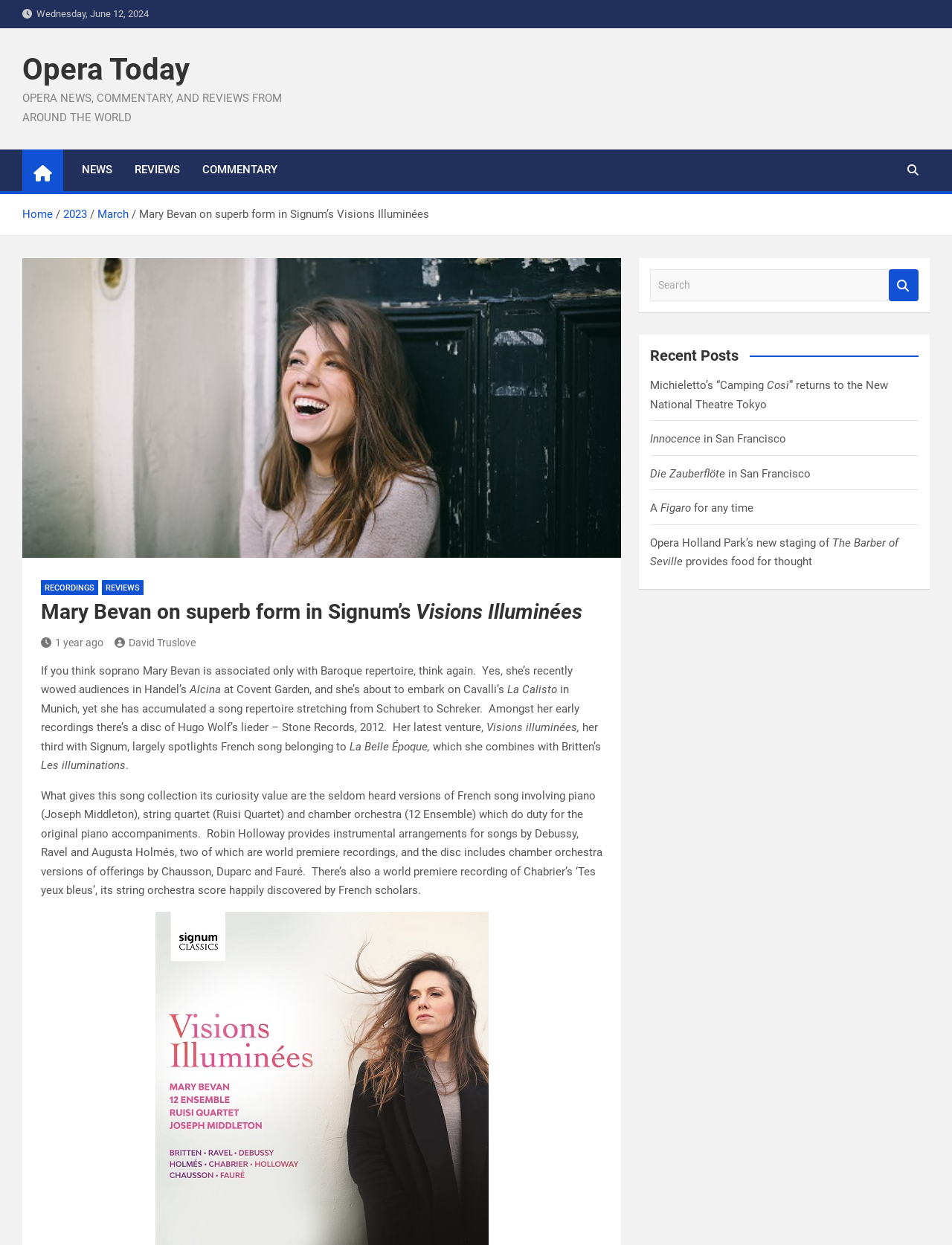Please mark the clickable region by giving the bounding box coordinates needed to complete this instruction: "Read the 'Recent Posts'".

[0.683, 0.278, 0.965, 0.293]